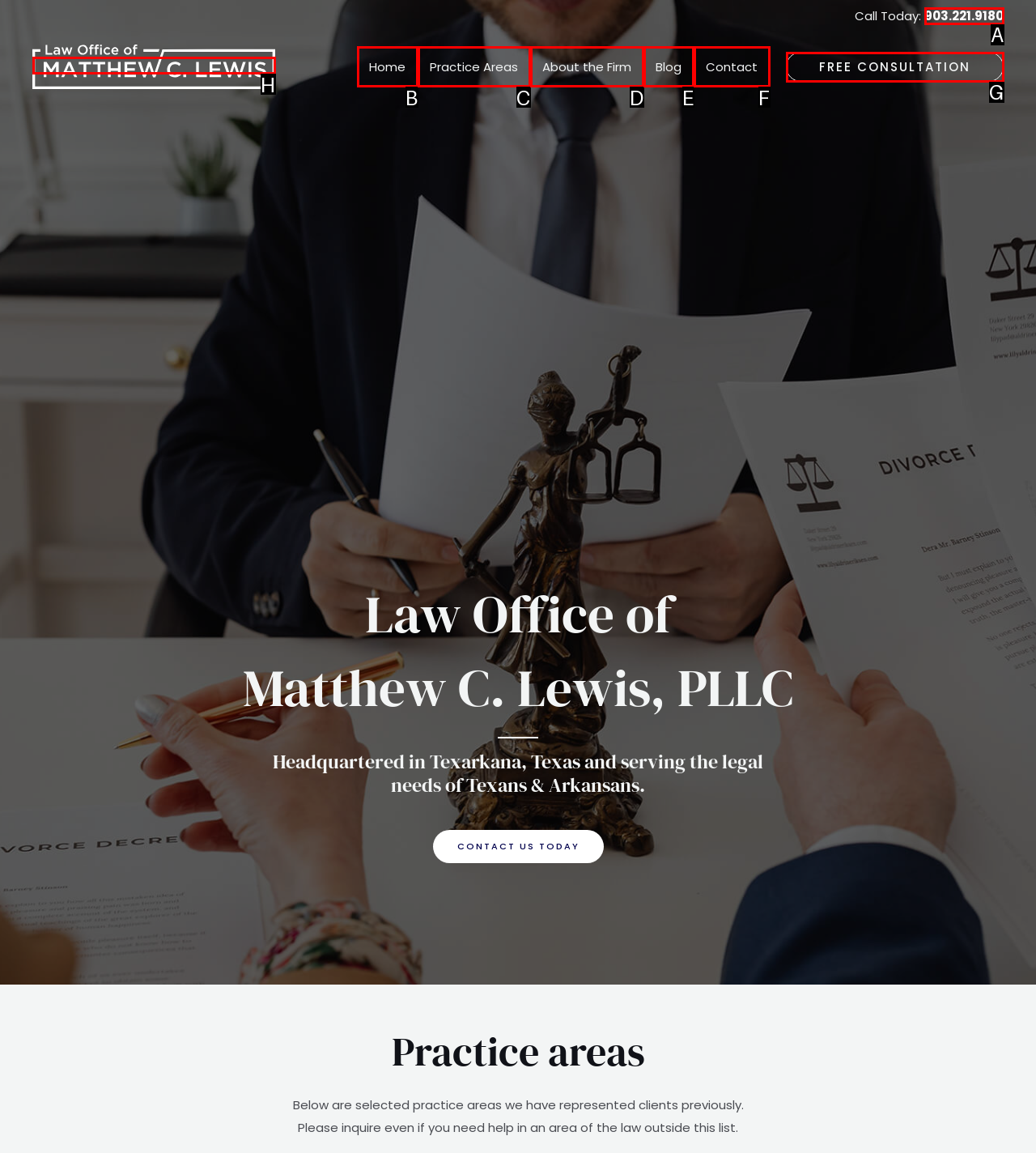Identify the correct letter of the UI element to click for this task: Click on the Facebook link
Respond with the letter from the listed options.

None